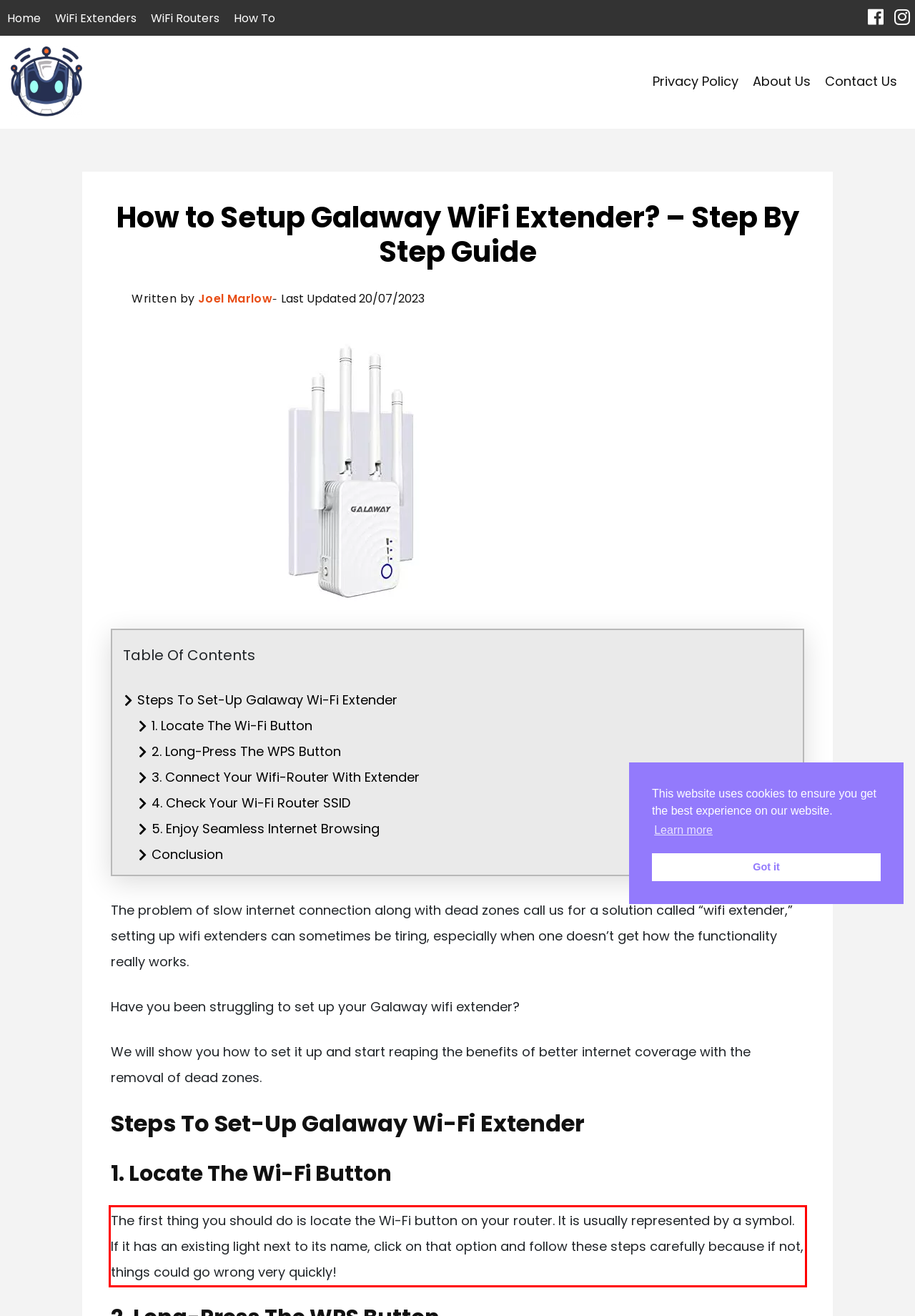Please extract the text content within the red bounding box on the webpage screenshot using OCR.

The first thing you should do is locate the Wi-Fi button on your router. It is usually represented by a symbol. If it has an existing light next to its name, click on that option and follow these steps carefully because if not, things could go wrong very quickly!